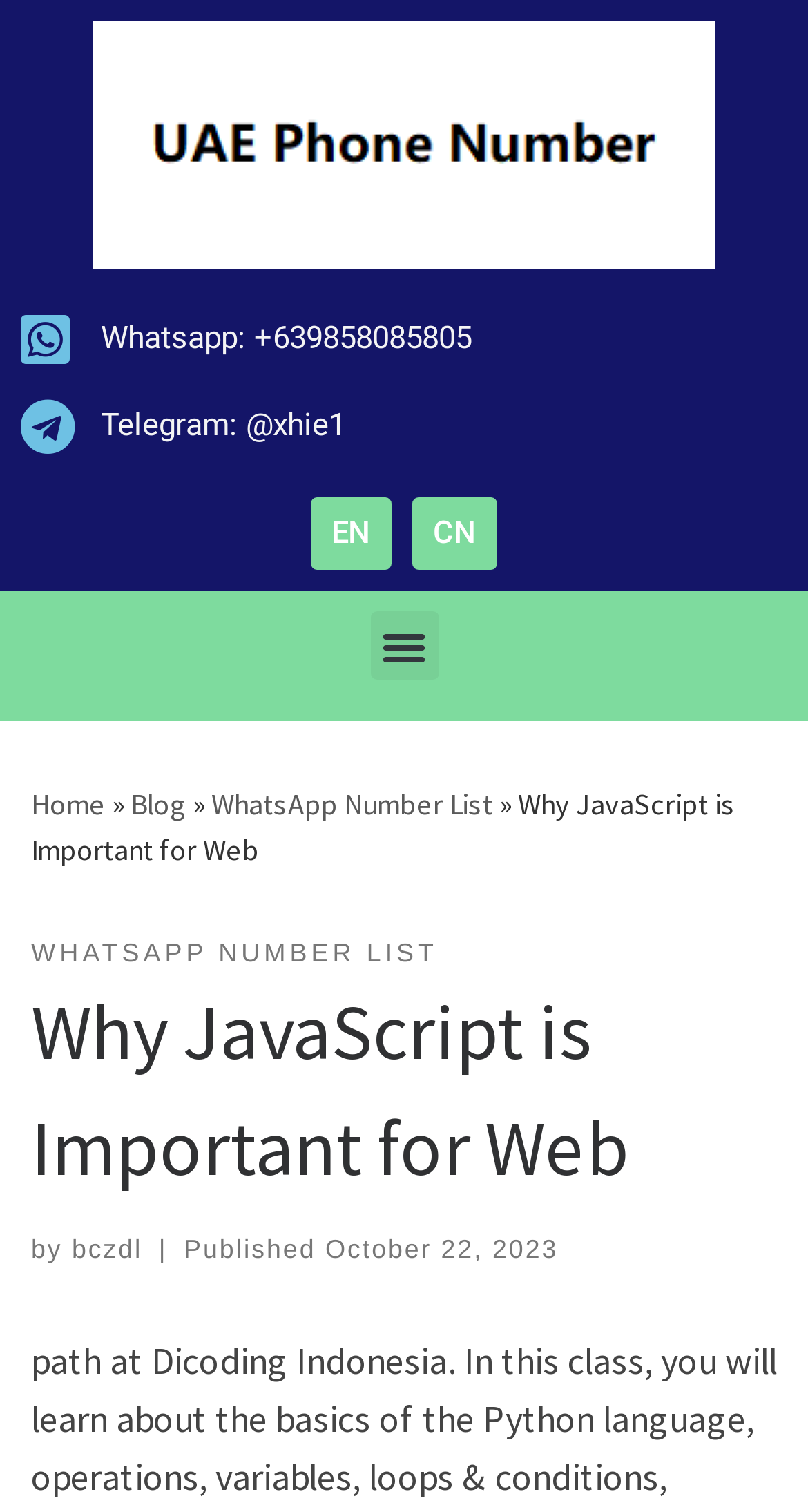Find the bounding box coordinates of the area that needs to be clicked in order to achieve the following instruction: "Switch to English language". The coordinates should be specified as four float numbers between 0 and 1, i.e., [left, top, right, bottom].

[0.385, 0.329, 0.485, 0.377]